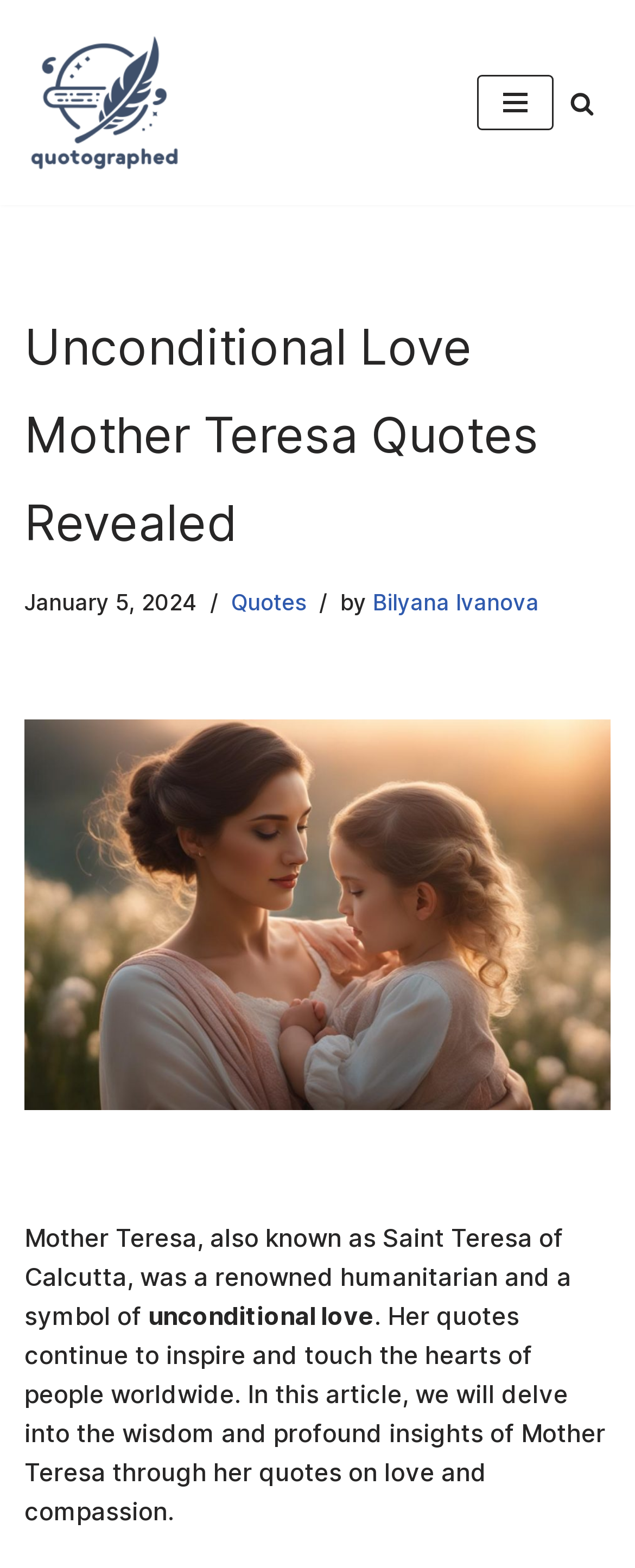How many navigation links are present in the top section?
Look at the image and provide a short answer using one word or a phrase.

3